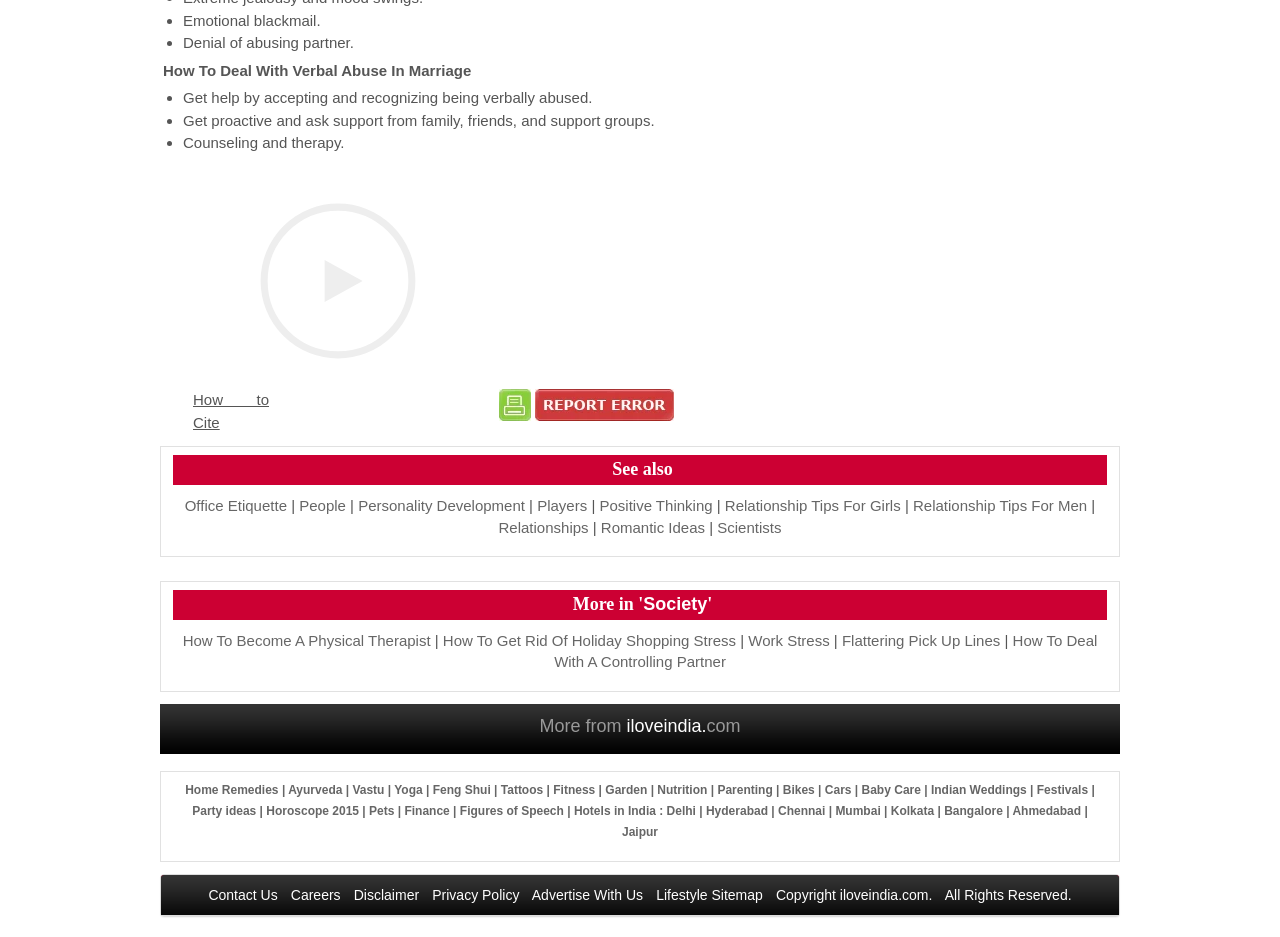Pinpoint the bounding box coordinates of the area that must be clicked to complete this instruction: "Visit 'Relationship Tips For Girls'".

[0.566, 0.531, 0.704, 0.549]